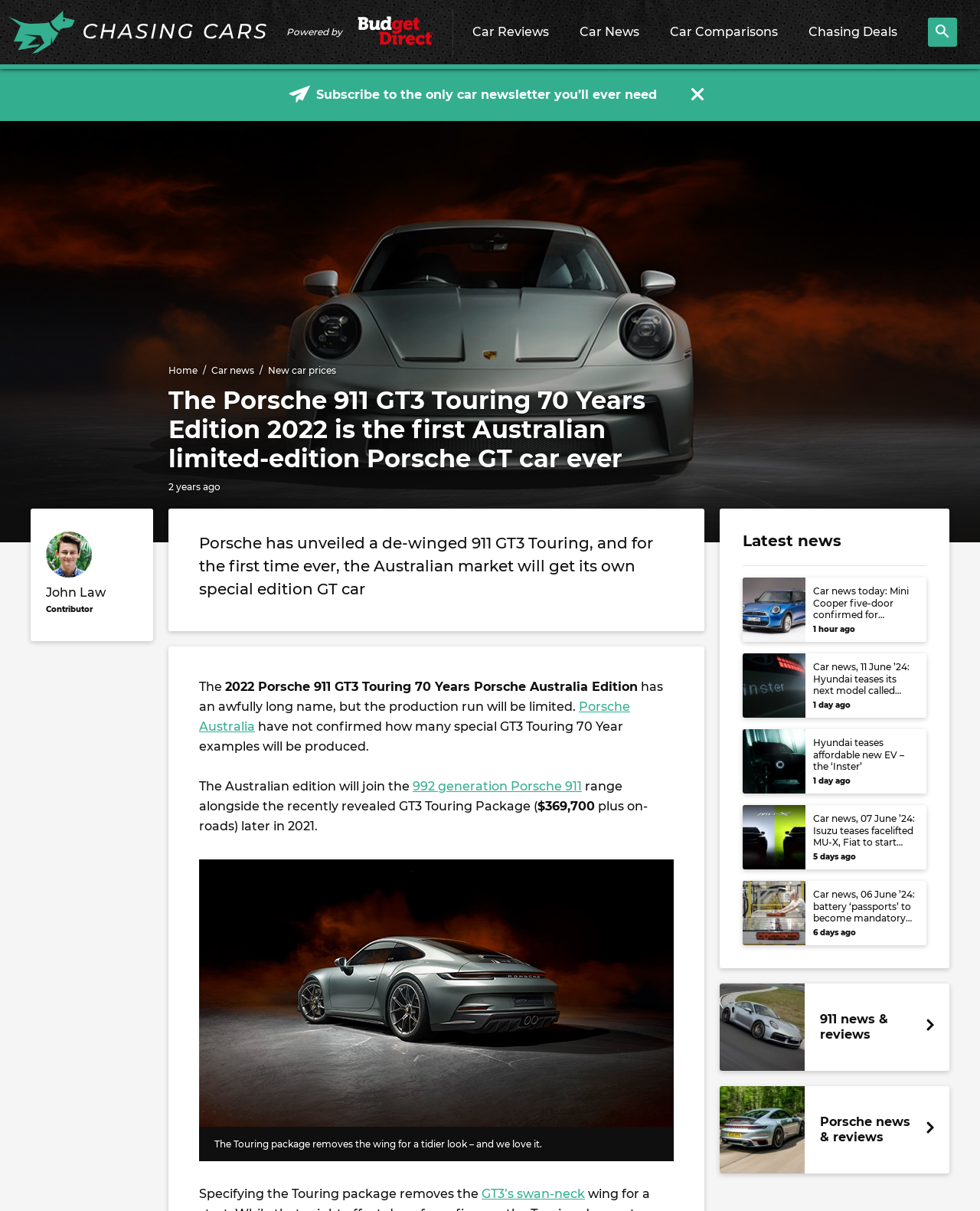Identify the bounding box coordinates for the UI element that matches this description: "Home".

[0.172, 0.301, 0.202, 0.31]